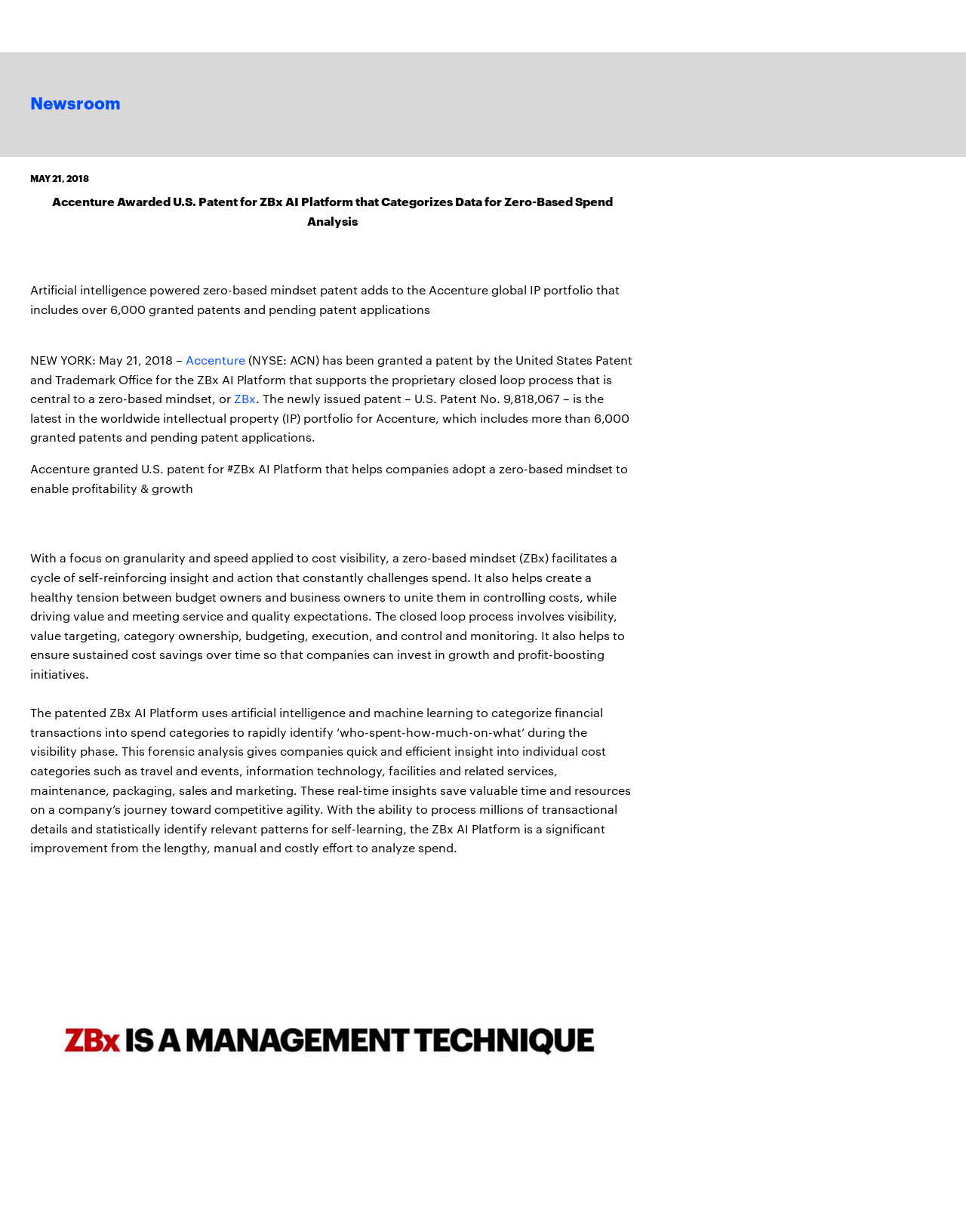What is the purpose of the ZBx AI Platform?
Give a single word or phrase as your answer by examining the image.

To categorize financial transactions